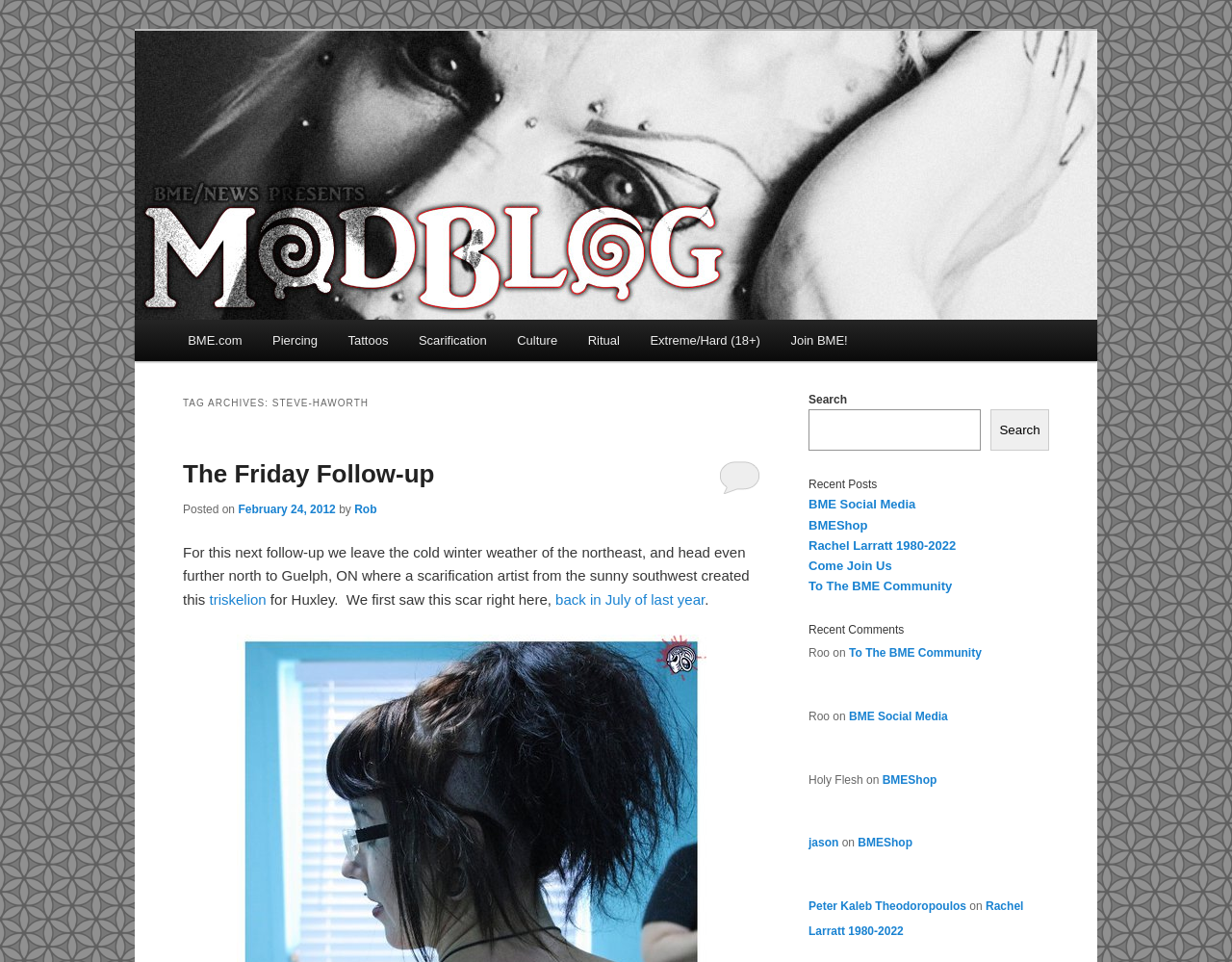Please determine the bounding box coordinates of the clickable area required to carry out the following instruction: "Click on the 'BME Social Media' link". The coordinates must be four float numbers between 0 and 1, represented as [left, top, right, bottom].

[0.656, 0.517, 0.743, 0.532]